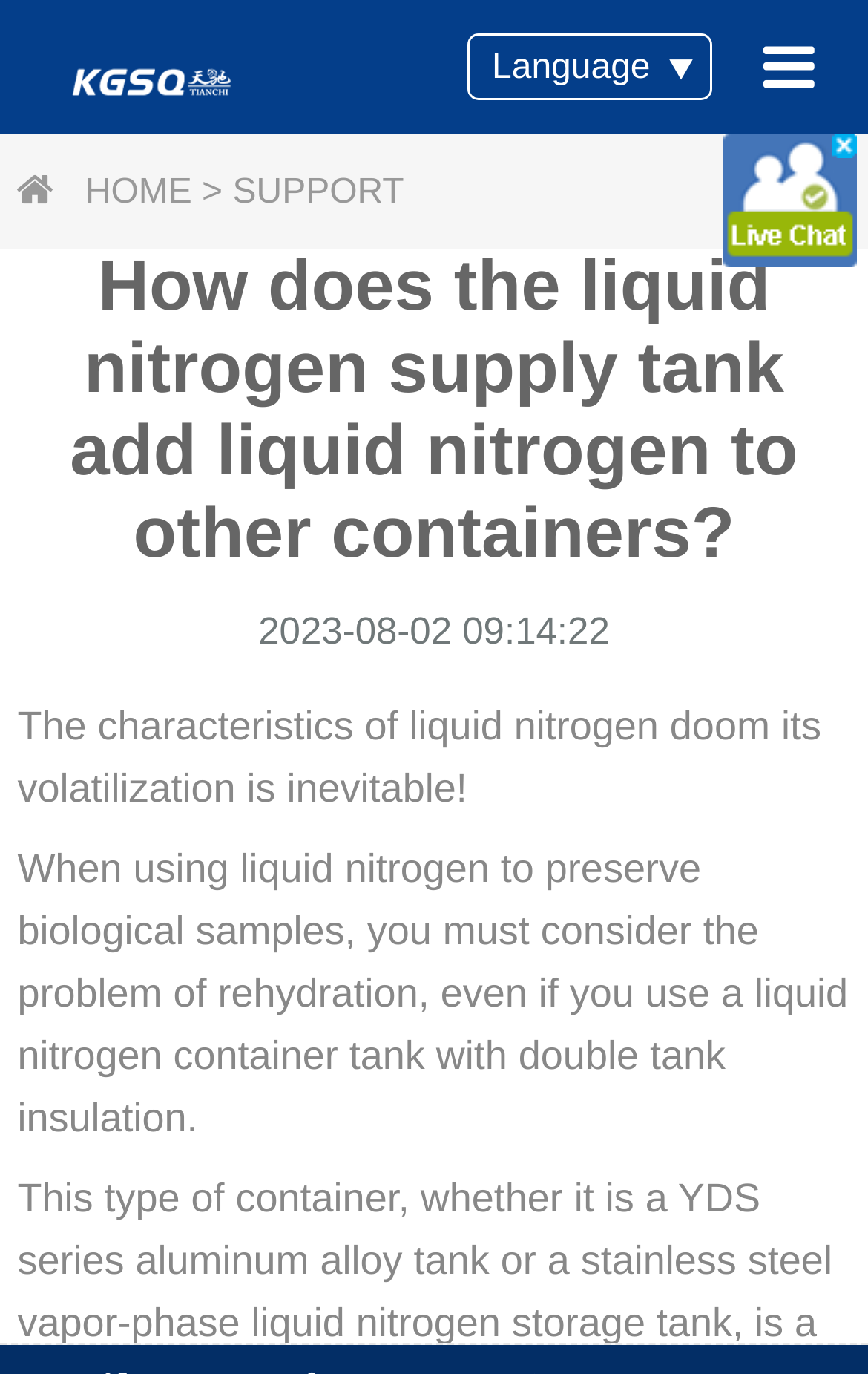Please analyze the image and give a detailed answer to the question:
What is the topic of the article?

I found the topic of the article by looking at the static text elements that contain the main content of the webpage. The topic is mentioned in the heading and the static text elements, which are related to the use of liquid nitrogen supply tanks.